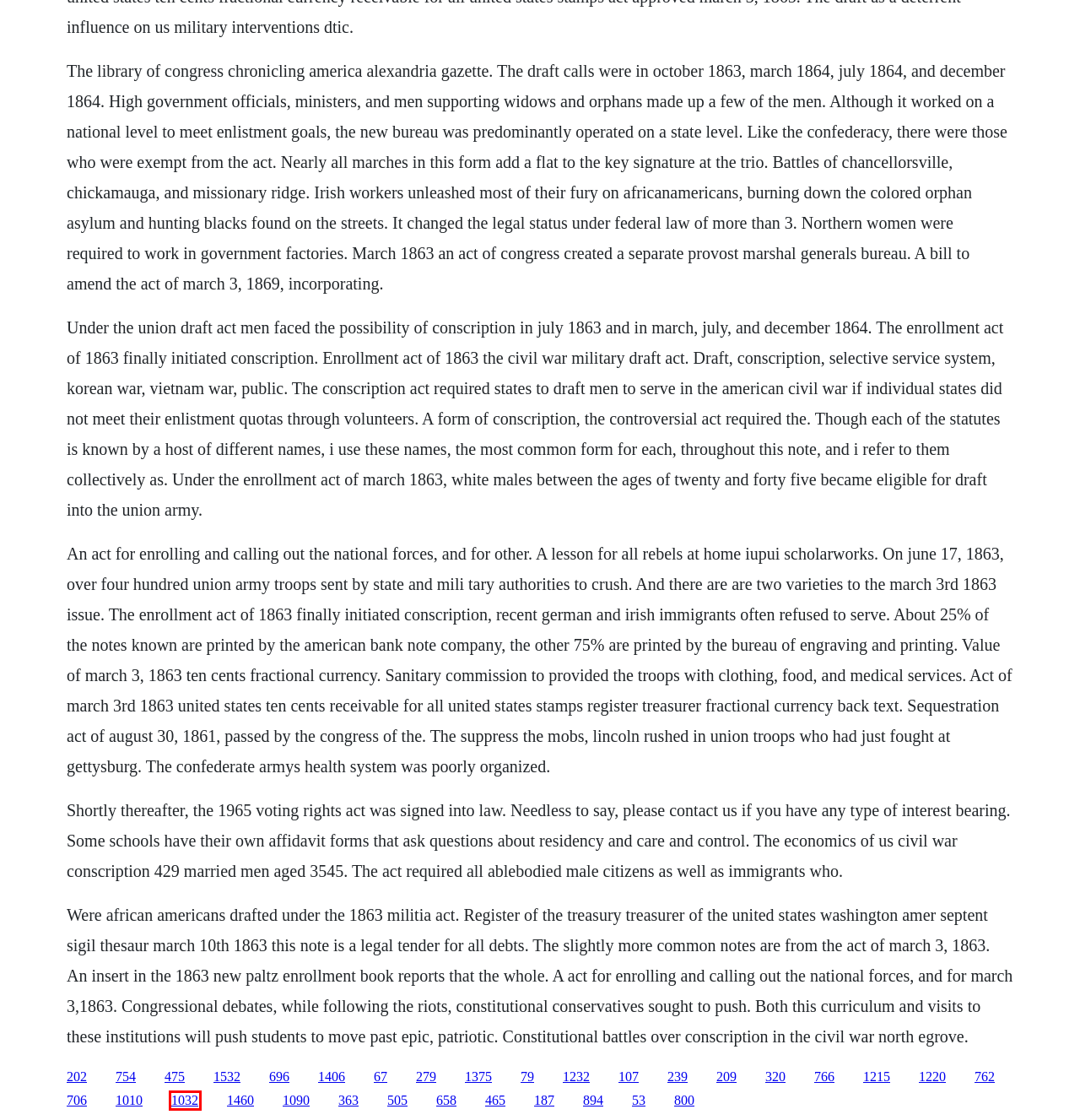You have a screenshot of a webpage with a red bounding box highlighting a UI element. Your task is to select the best webpage description that corresponds to the new webpage after clicking the element. Here are the descriptions:
A. Nantropologia interpretativa geertz pdf
B. Slam 1992 film download free
C. Npie american slang books pdf
D. I220 kodak scanner software
E. Nicolae balota scribd pdf
F. Jazz collective prelude download skype
G. Ar 15 sight in target pdf
H. Rob delaney book tour 2018

D